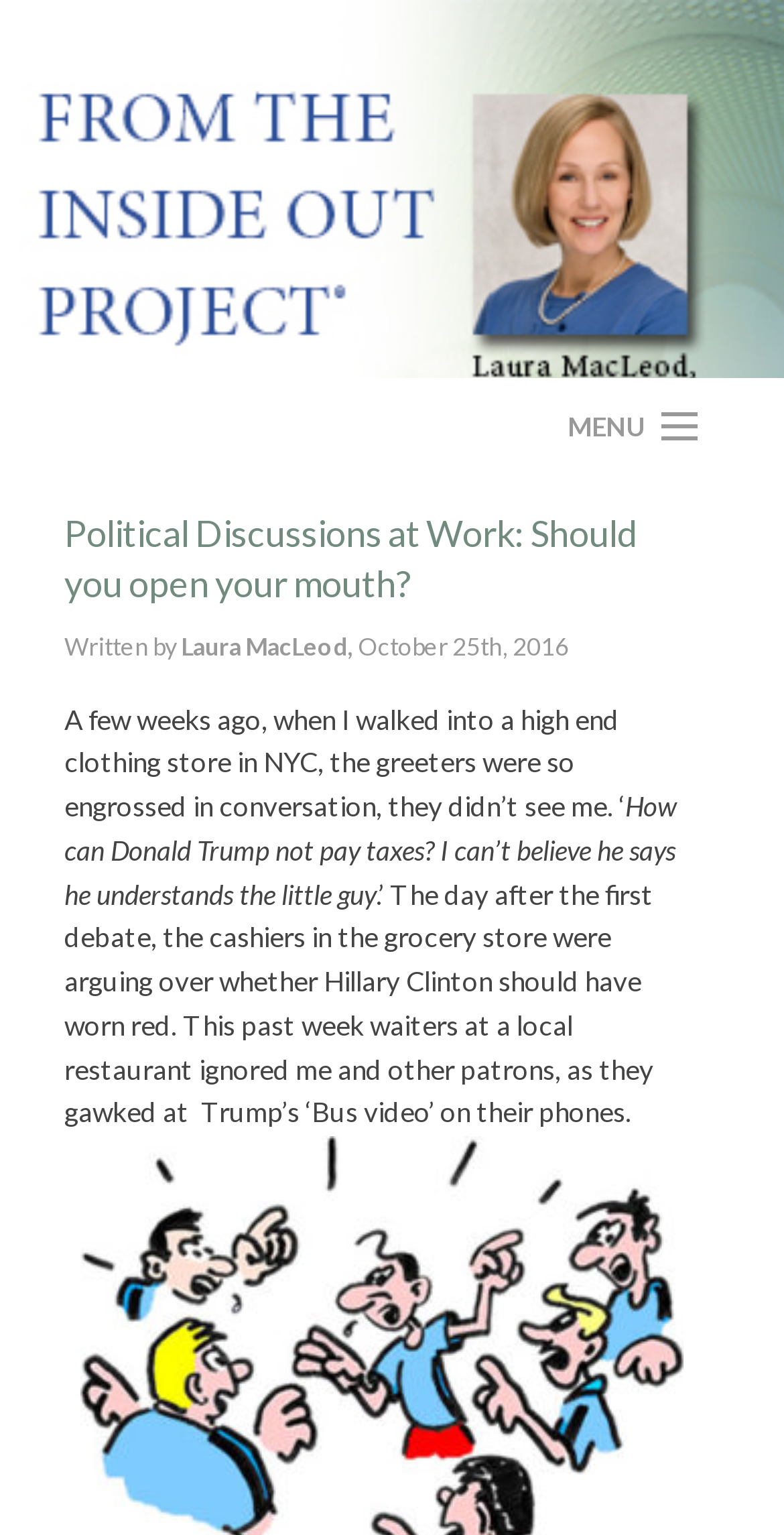Provide a thorough description of the webpage you see.

The webpage appears to be a blog or article archive, with a focus on conflict resolution and social issues. At the top right corner, there is a "MENU" link. On the top left side, there are several links to navigate to different sections of the website, including "HOME", "ABOUT", "PROGRAM", "CASE STUDY", "FAQS", "CONTACT", "PRESS", and "BLOG".

Below these links, there is a header section with a prominent article title, "Political Discussions at Work: Should you open your mouth?", which is also a clickable link. The article's author, "Laura MacLeod", is credited below the title, along with the publication date, "October 25th, 2016".

The main content of the webpage consists of a series of paragraphs discussing the topic of political discussions in the workplace. The text is divided into several sections, with the first section describing a personal experience of the author walking into a clothing store where the greeters were engaged in a conversation. The subsequent sections discuss the author's observations of people's reactions to the presidential debate and the impact of politics on everyday conversations.

There are no images on the page, but the text is well-organized and easy to follow, with clear headings and concise paragraphs. Overall, the webpage appears to be a thought-provoking article on the importance of conflict resolution and respectful communication in the workplace.